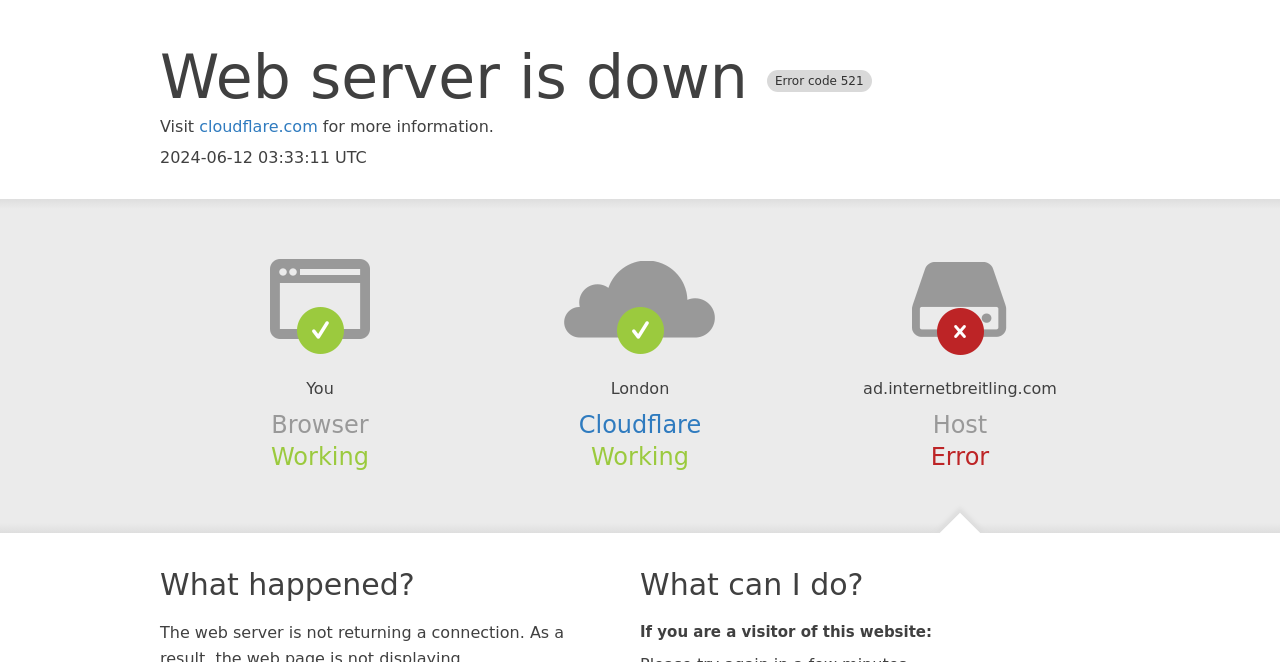What can visitors of this website do?
Using the details shown in the screenshot, provide a comprehensive answer to the question.

The webpage provides guidance for visitors of this website in the section starting with 'If you are a visitor of this website:', which suggests that visitors can refer to this section for further instructions or information.